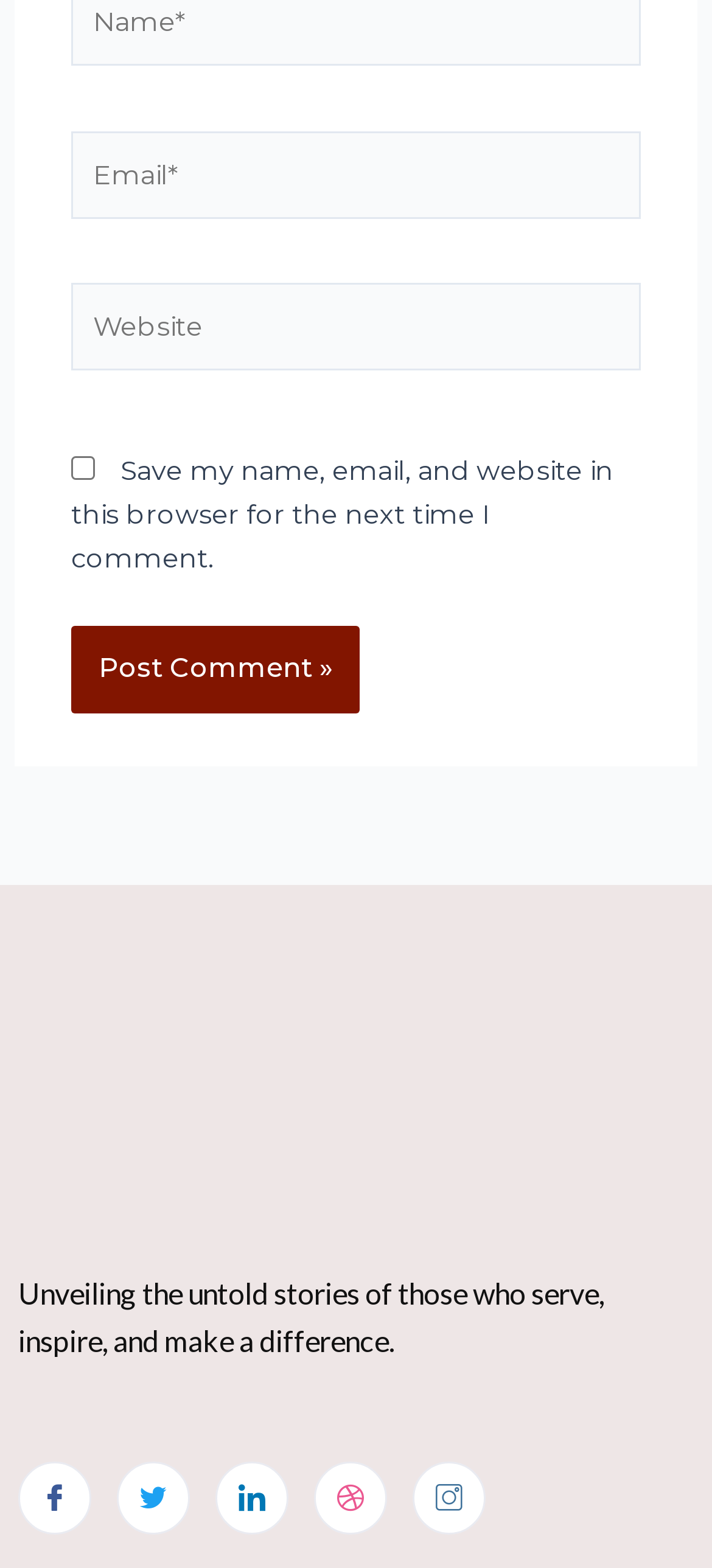Determine the bounding box coordinates of the clickable element to complete this instruction: "Check news for December 2022". Provide the coordinates in the format of four float numbers between 0 and 1, [left, top, right, bottom].

None